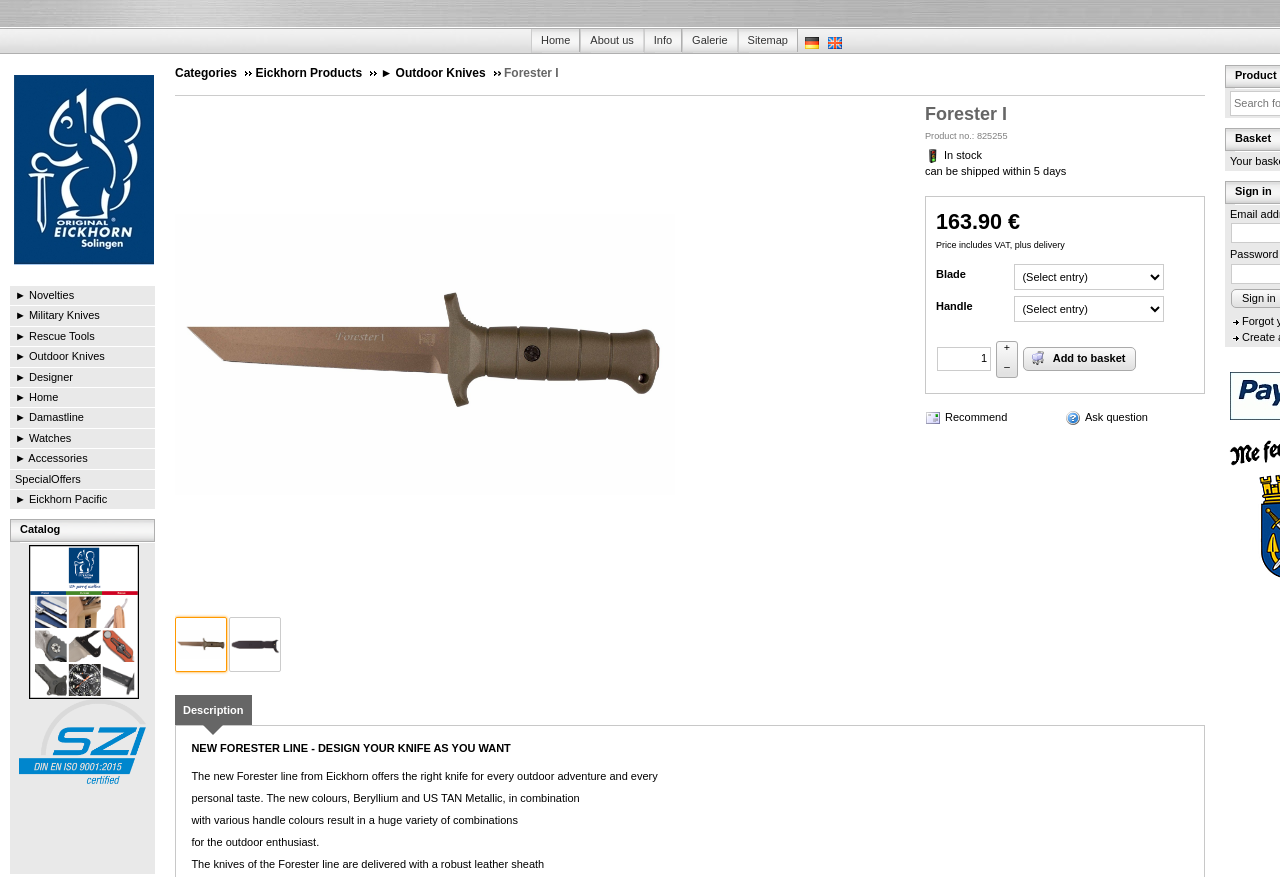What is the product name?
Give a one-word or short phrase answer based on the image.

Forester I